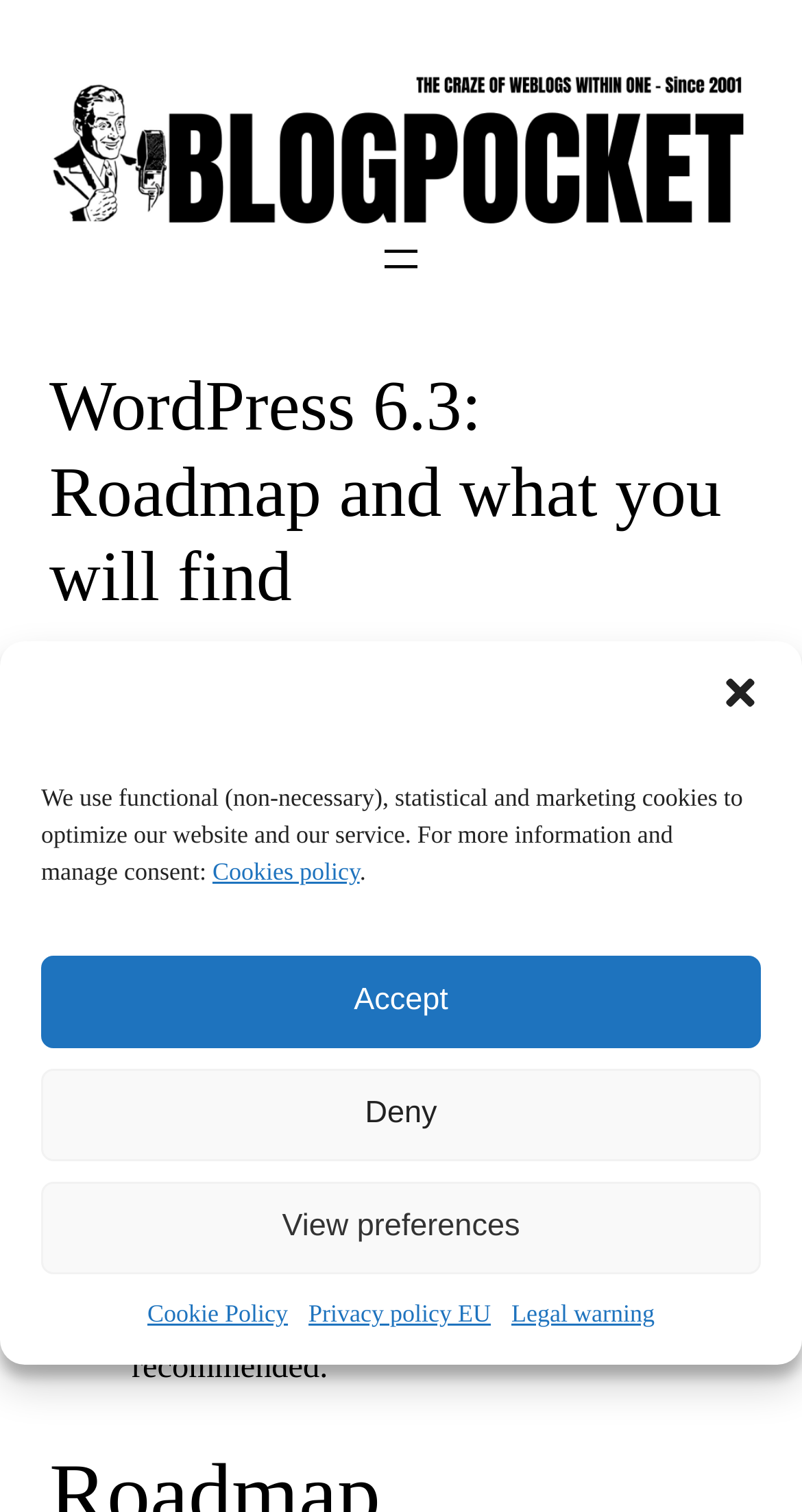What is the release date of WordPress 6.3? Based on the screenshot, please respond with a single word or phrase.

August 8, 2023